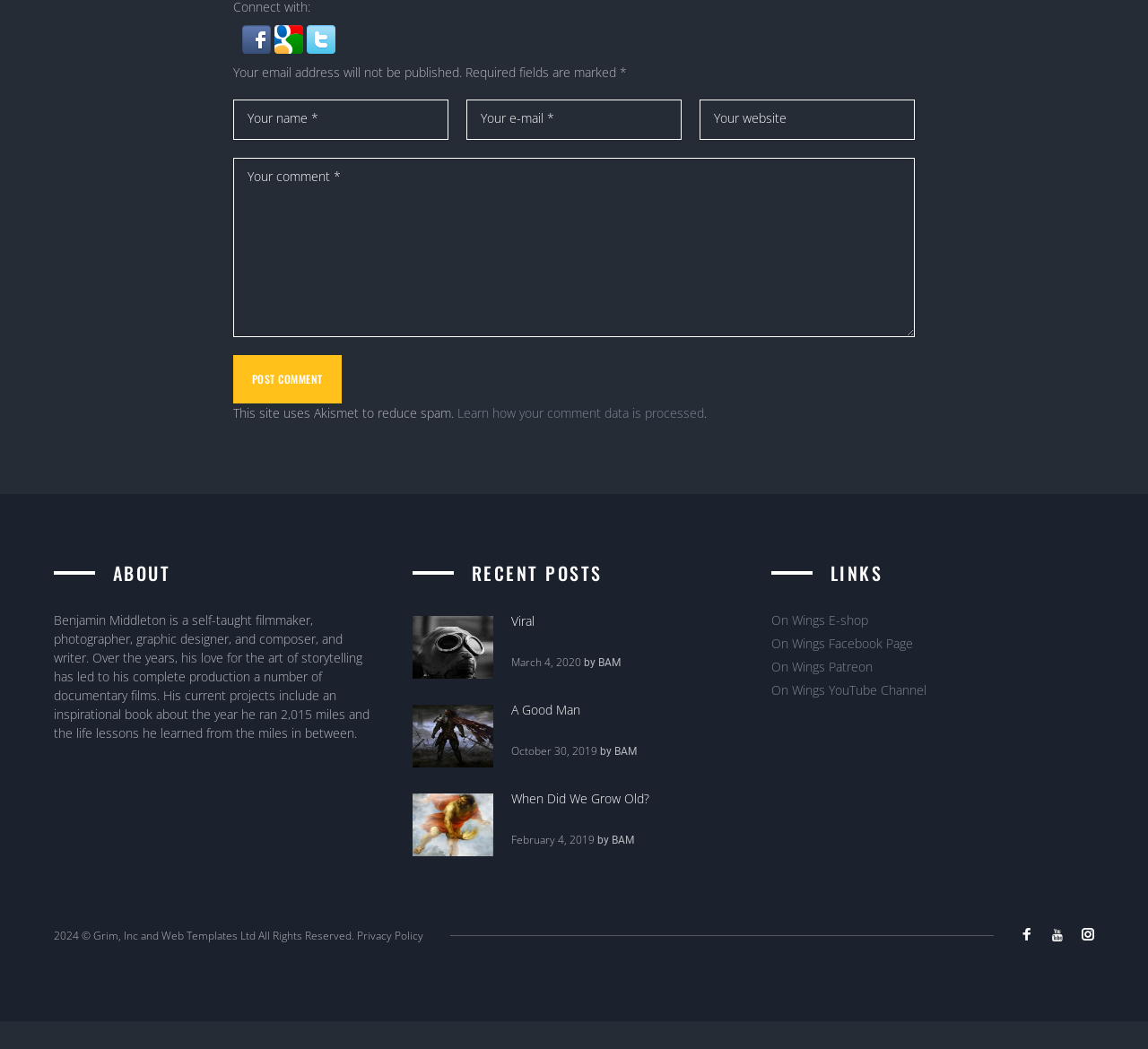Specify the bounding box coordinates of the area to click in order to follow the given instruction: "Enter your name."

[0.203, 0.121, 0.391, 0.16]